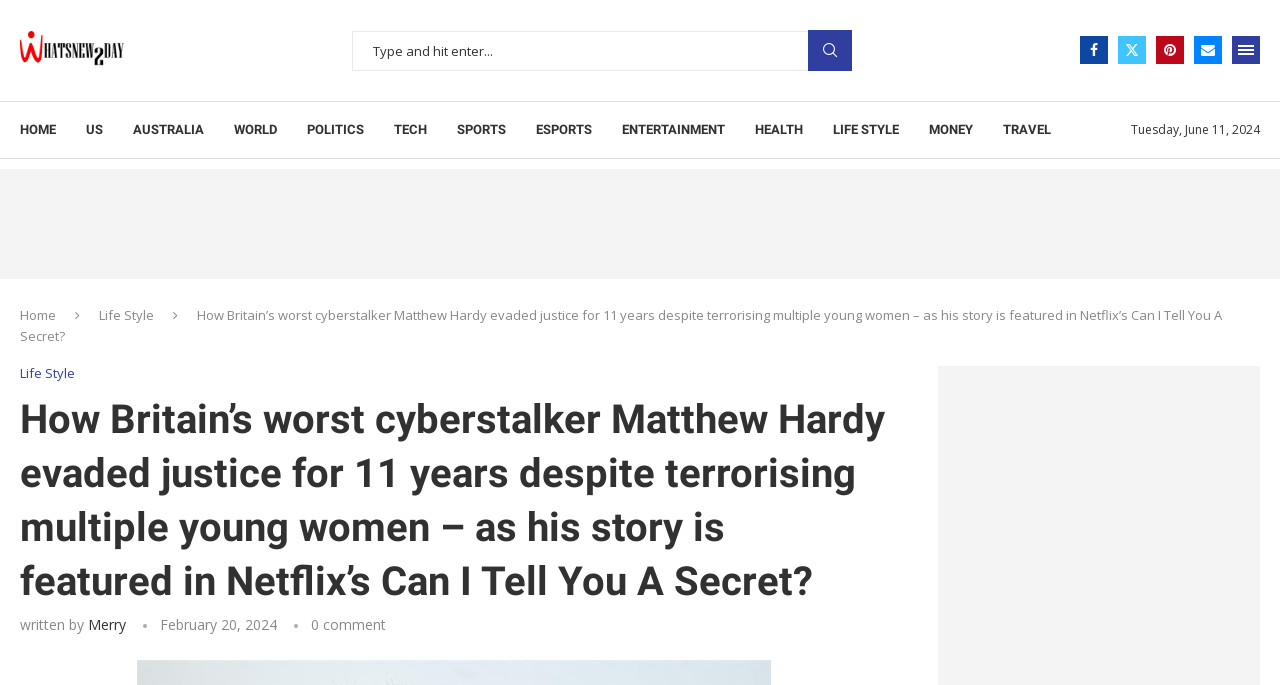Find the bounding box coordinates of the element to click in order to complete the given instruction: "Click on the 'HOME' link."

None